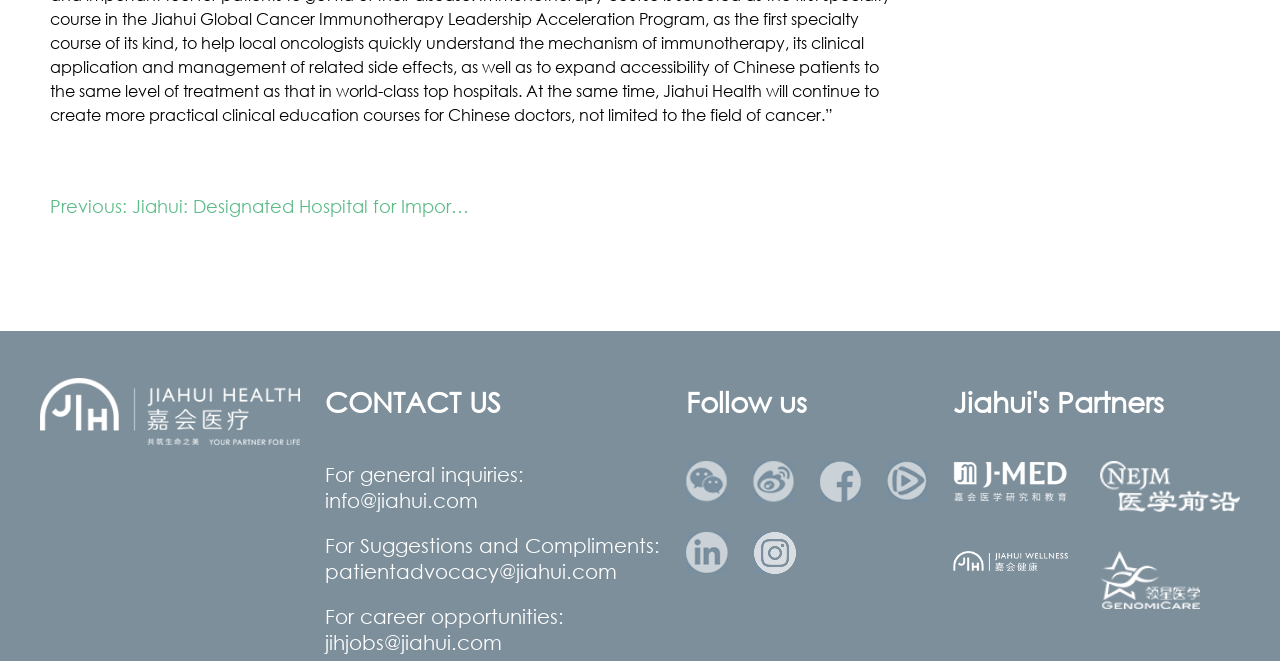Please identify the bounding box coordinates of the element that needs to be clicked to perform the following instruction: "Visit JMED's website".

[0.745, 0.697, 0.834, 0.759]